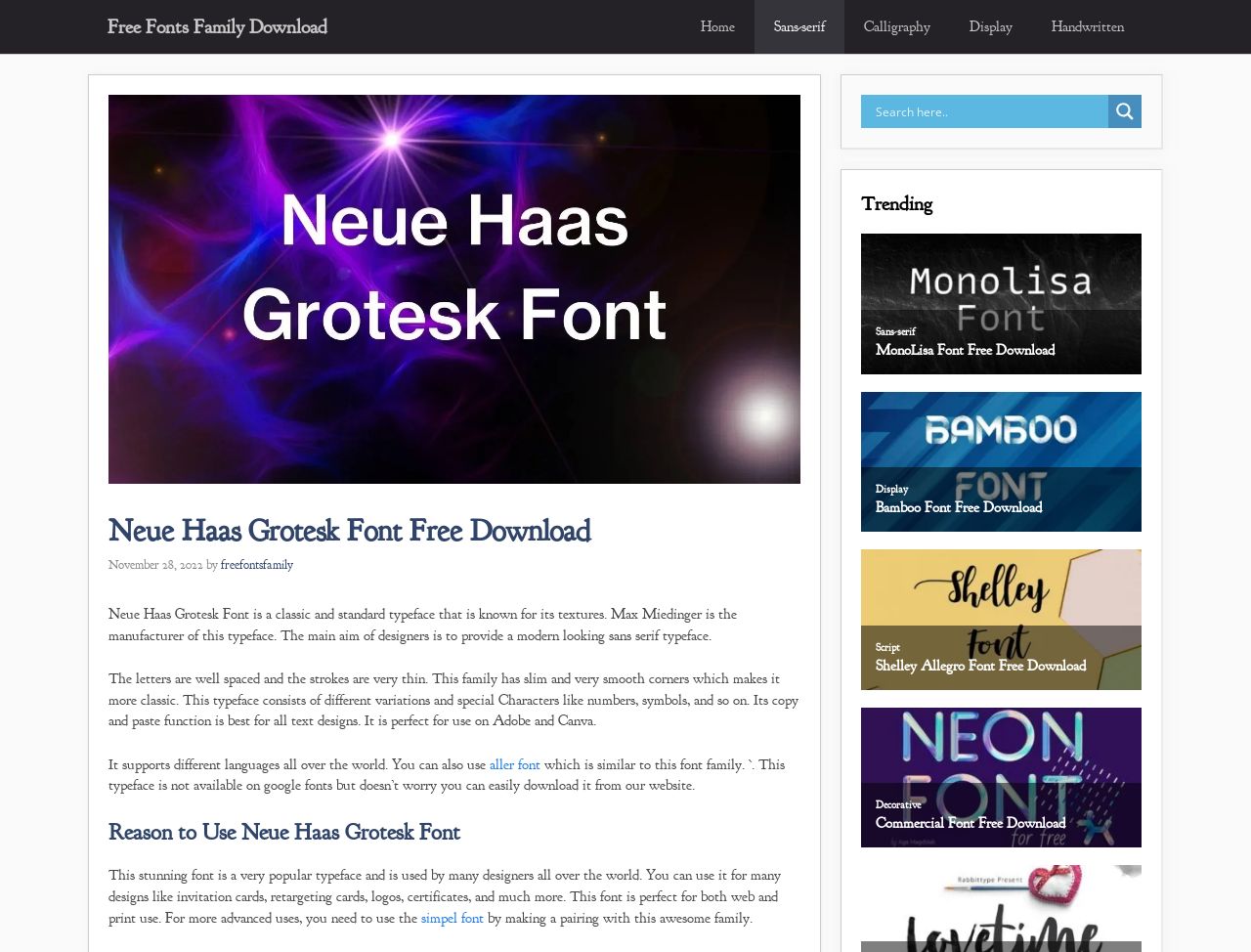Who is the manufacturer of this typeface?
Carefully analyze the image and provide a detailed answer to the question.

I found the answer by reading the text 'Neue Haas Grotesk Font is a classic and standard typeface that is known for its textures. Max Miedinger is the manufacturer of this typeface.'.